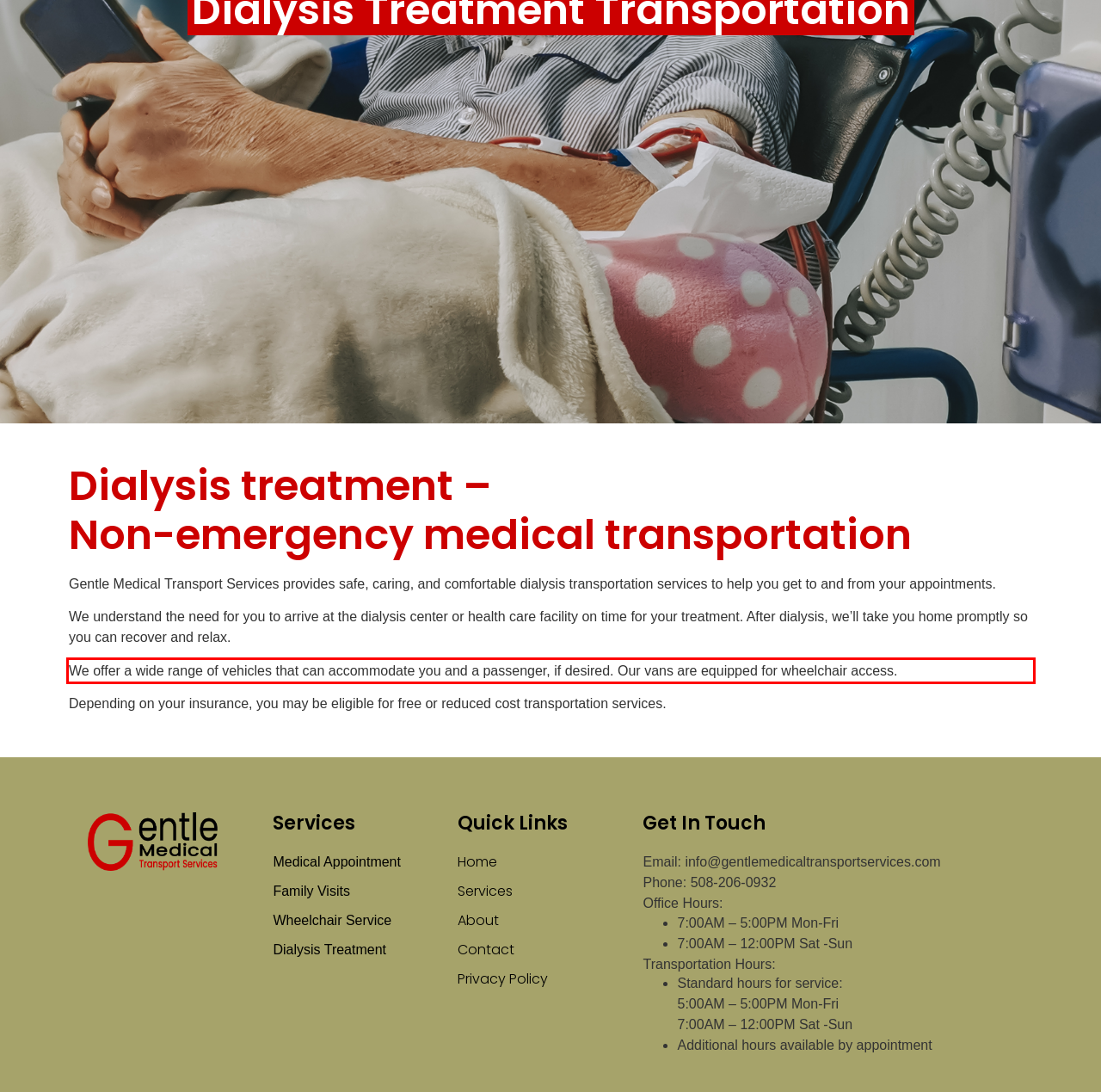With the provided screenshot of a webpage, locate the red bounding box and perform OCR to extract the text content inside it.

We offer a wide range of vehicles that can accommodate you and a passenger, if desired. Our vans are equipped for wheelchair access.